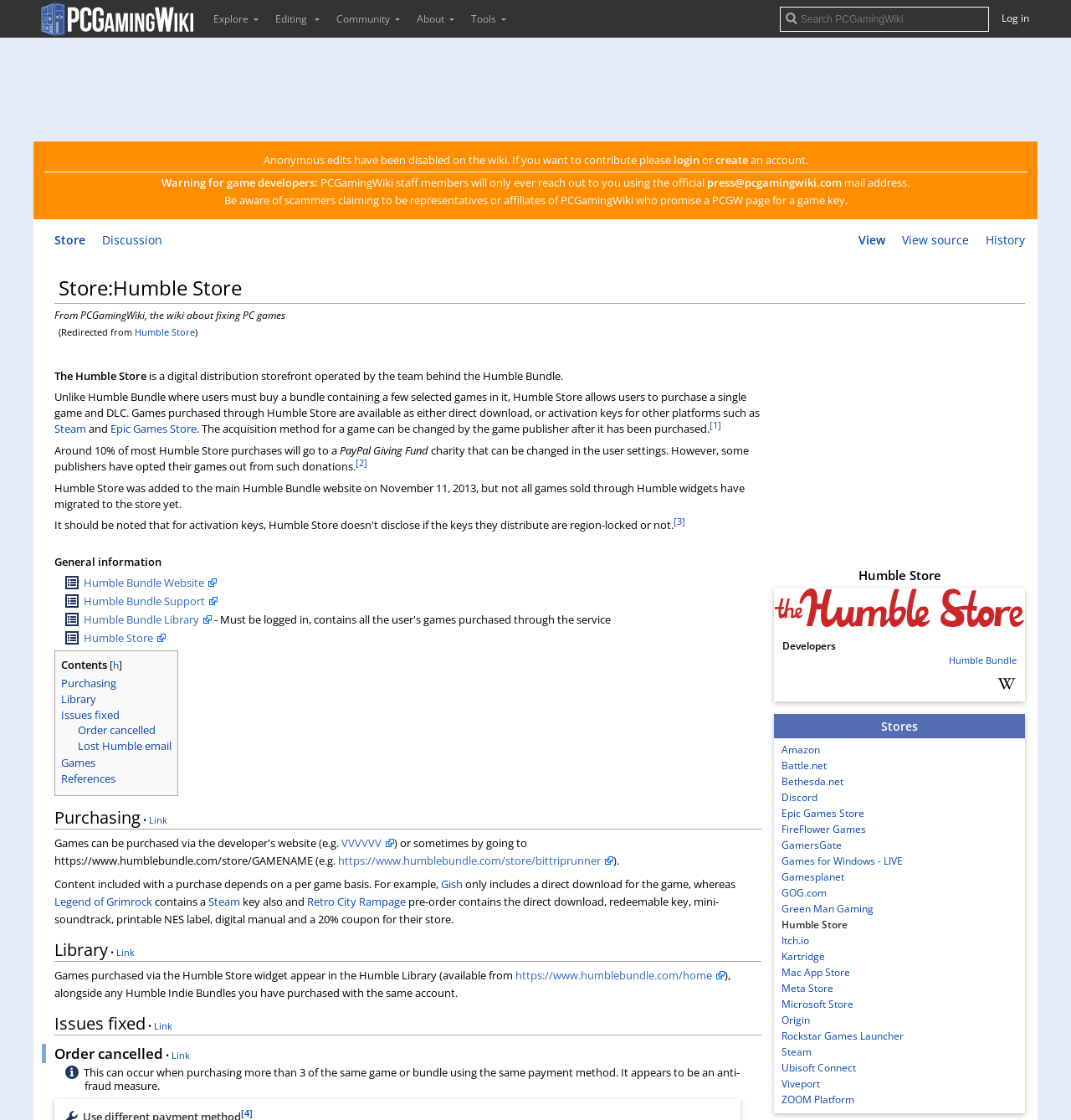Please identify the bounding box coordinates of the area that needs to be clicked to follow this instruction: "Search PCGamingWiki".

[0.728, 0.006, 0.923, 0.028]